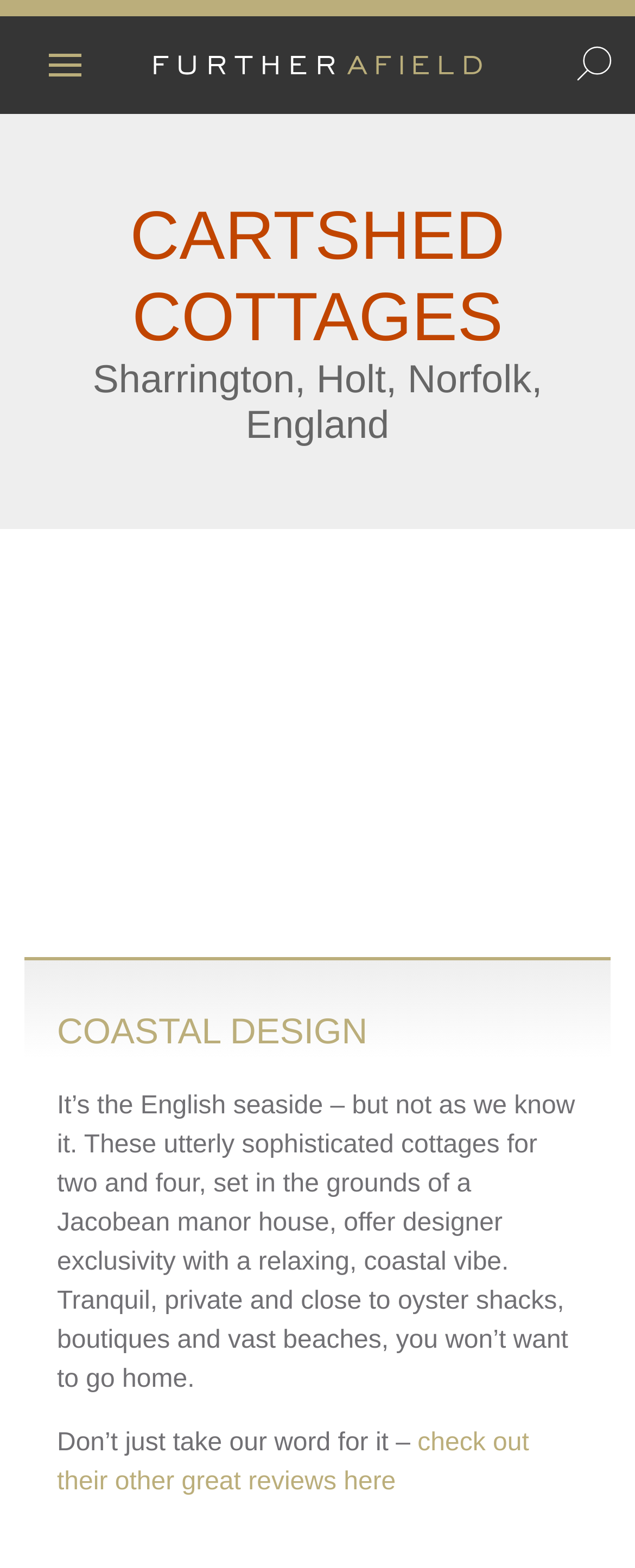Articulate a complete and detailed caption of the webpage elements.

This webpage is about Cartshed Cottages, a holiday cottage in Holt, North Norfolk. At the top left corner, there is a link to "Show Menu" and an image of "Further Afield" logo next to it. On the right side of the top section, there is a search icon. 

Below the top section, there are two headings, "CARTSHED COTTAGES" and "Sharrington, Holt, Norfolk, England", which are placed side by side and span almost the entire width of the page. 

Underneath the headings, there is a link to "Add to Wishlist" with a small icon on the left side. To the right of the link, there is a text "ADD TO WISH LIST". 

Further down, there is a heading "COASTAL DESIGN" in the middle of the page. Below the heading, there is a paragraph of text describing the cottages, mentioning their sophisticated design, relaxing atmosphere, and proximity to beaches and boutiques. 

At the bottom of the page, there is a sentence "Don’t just take our word for it –" followed by a link to "check out their other great reviews here".